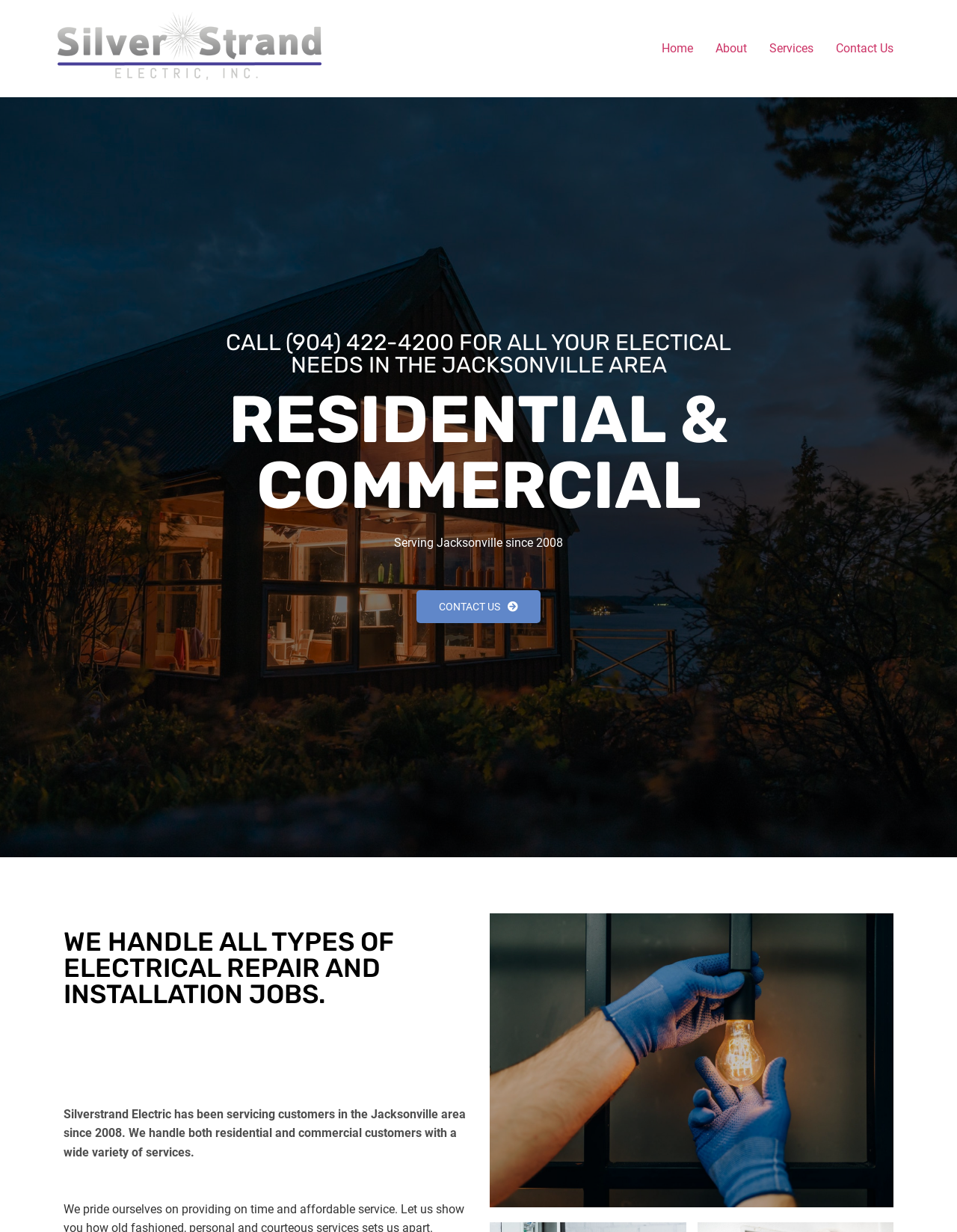What is the subject of the image at the bottom of the page?
Please answer the question with a single word or phrase, referencing the image.

Electrician changing a light bulb